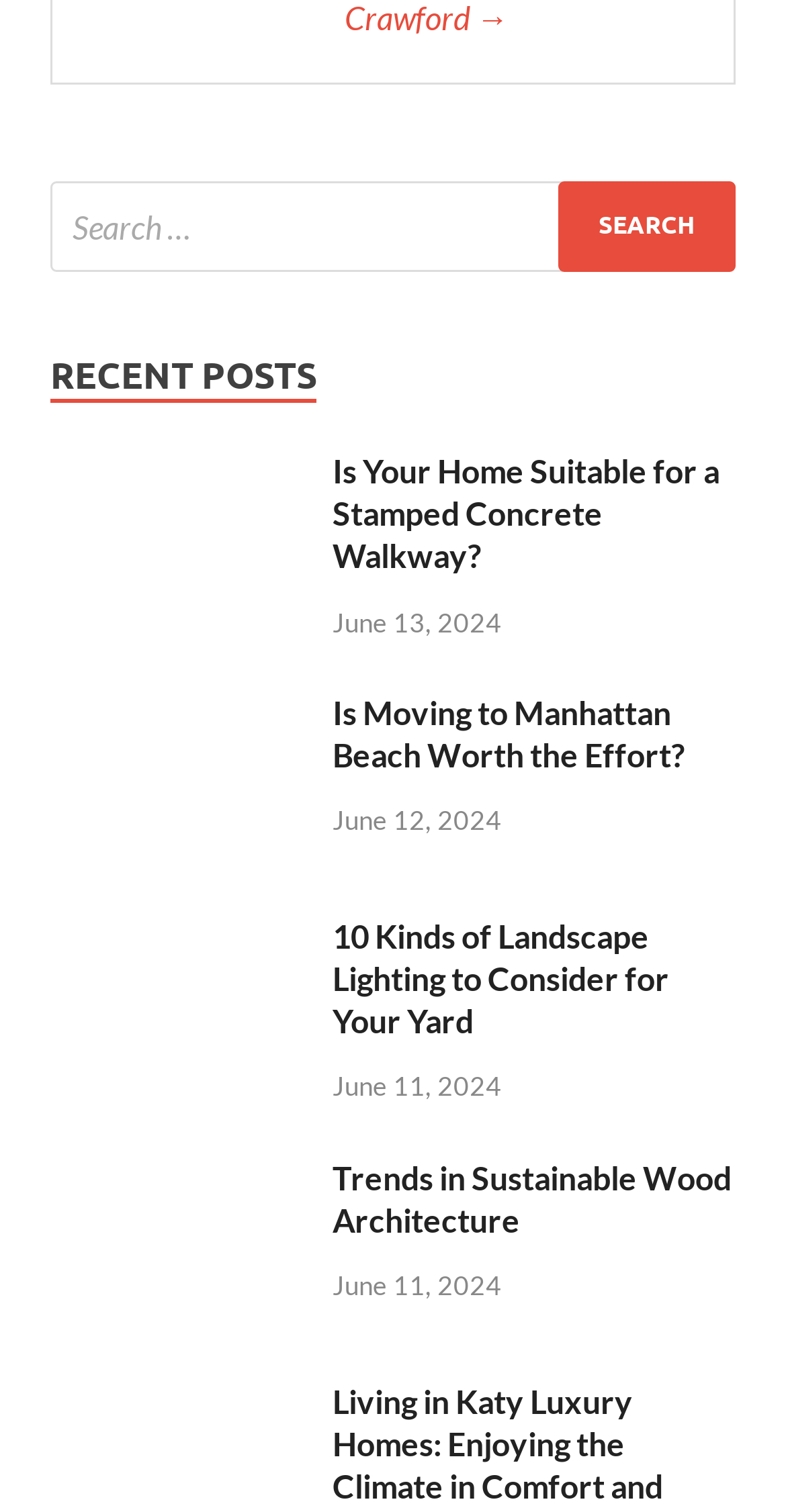Given the description "Trends in Sustainable Wood Architecture", determine the bounding box of the corresponding UI element.

[0.423, 0.766, 0.931, 0.819]